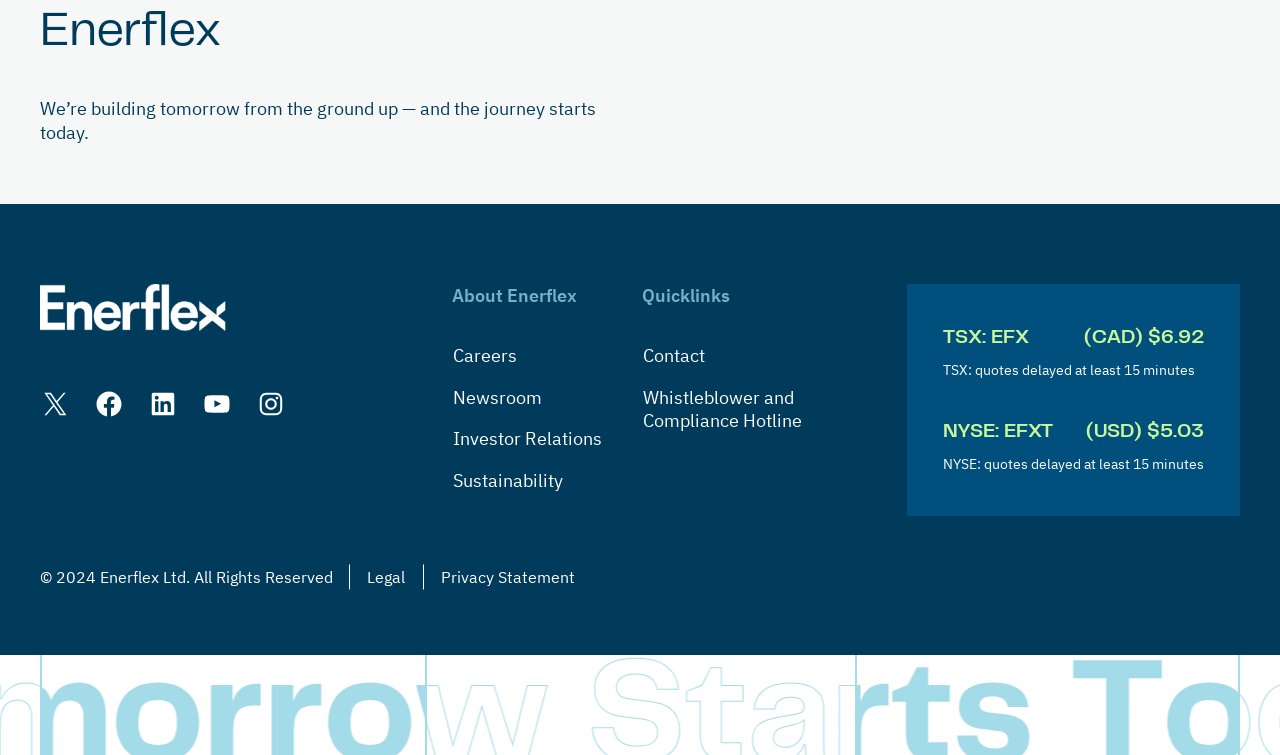What is the copyright year of the webpage?
Please elaborate on the answer to the question with detailed information.

The copyright year can be found at the bottom of the webpage, where it is written in a static text element '© 2024 Enerflex Ltd. All Rights Reserved'.